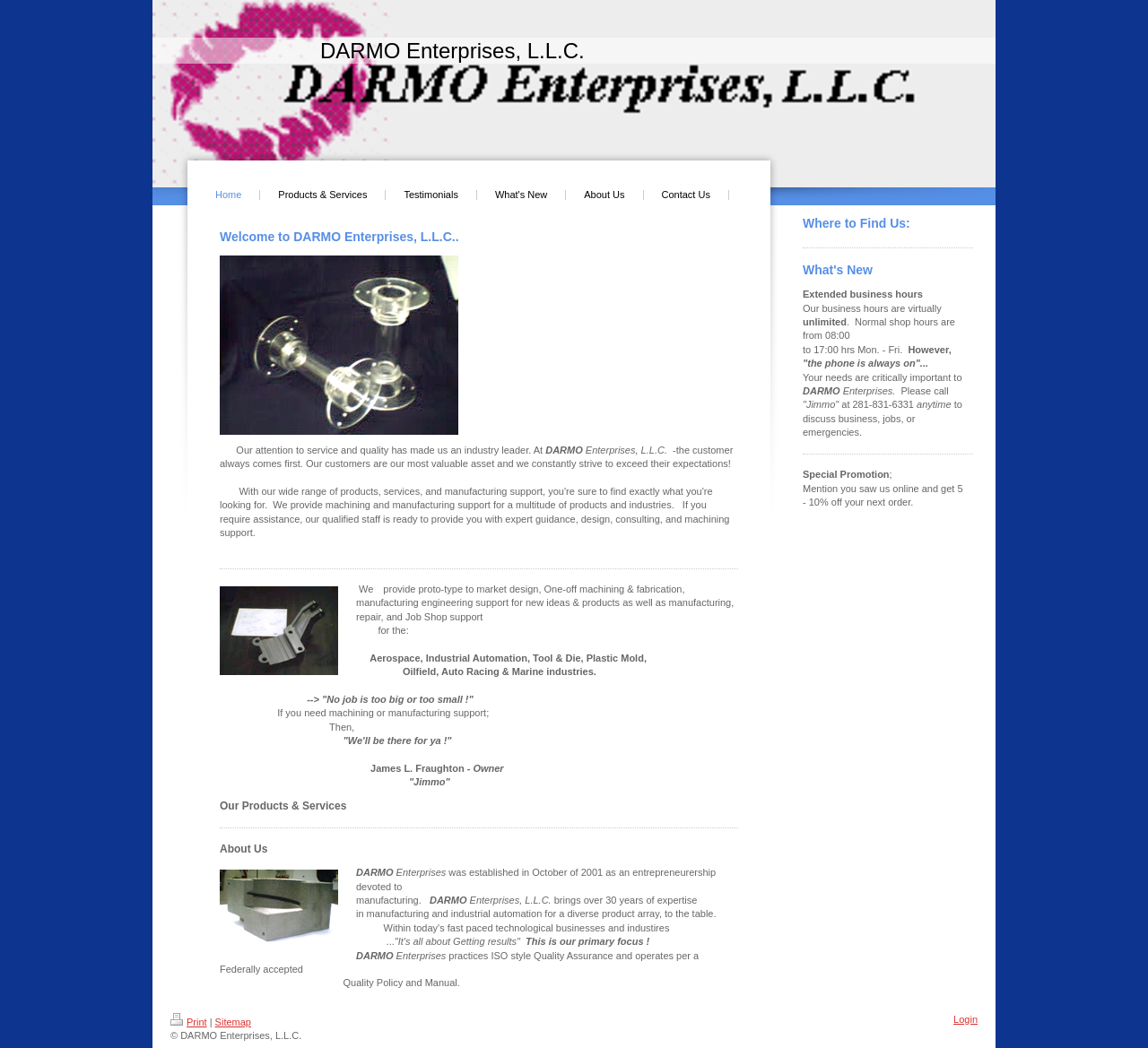Please provide the bounding box coordinates for the element that needs to be clicked to perform the instruction: "Contact Us". The coordinates must consist of four float numbers between 0 and 1, formatted as [left, top, right, bottom].

[0.561, 0.181, 0.635, 0.191]